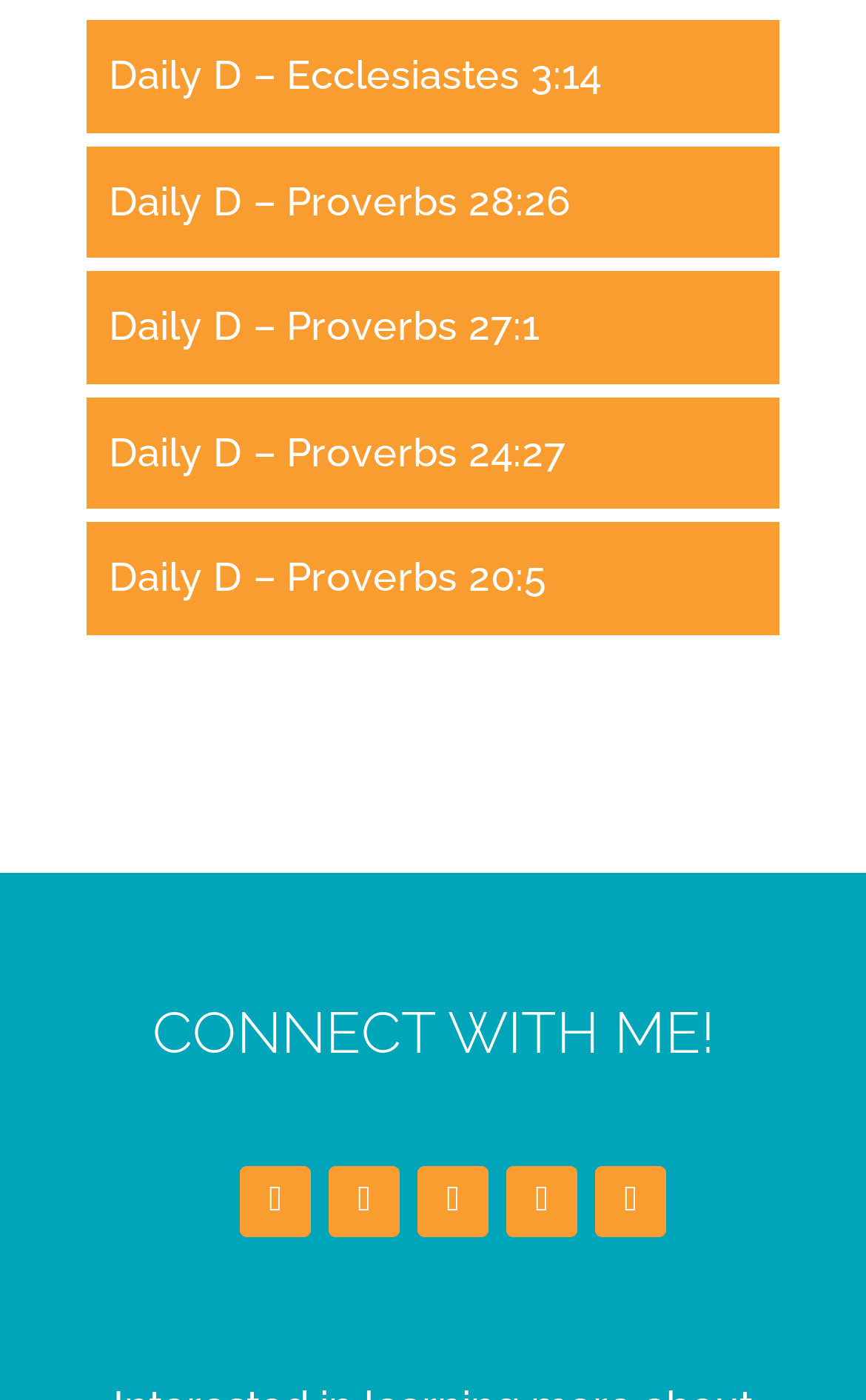Please identify the bounding box coordinates of the area that needs to be clicked to fulfill the following instruction: "Click on 'Daily D – Ecclesiastes 3:14'."

[0.126, 0.036, 0.695, 0.07]